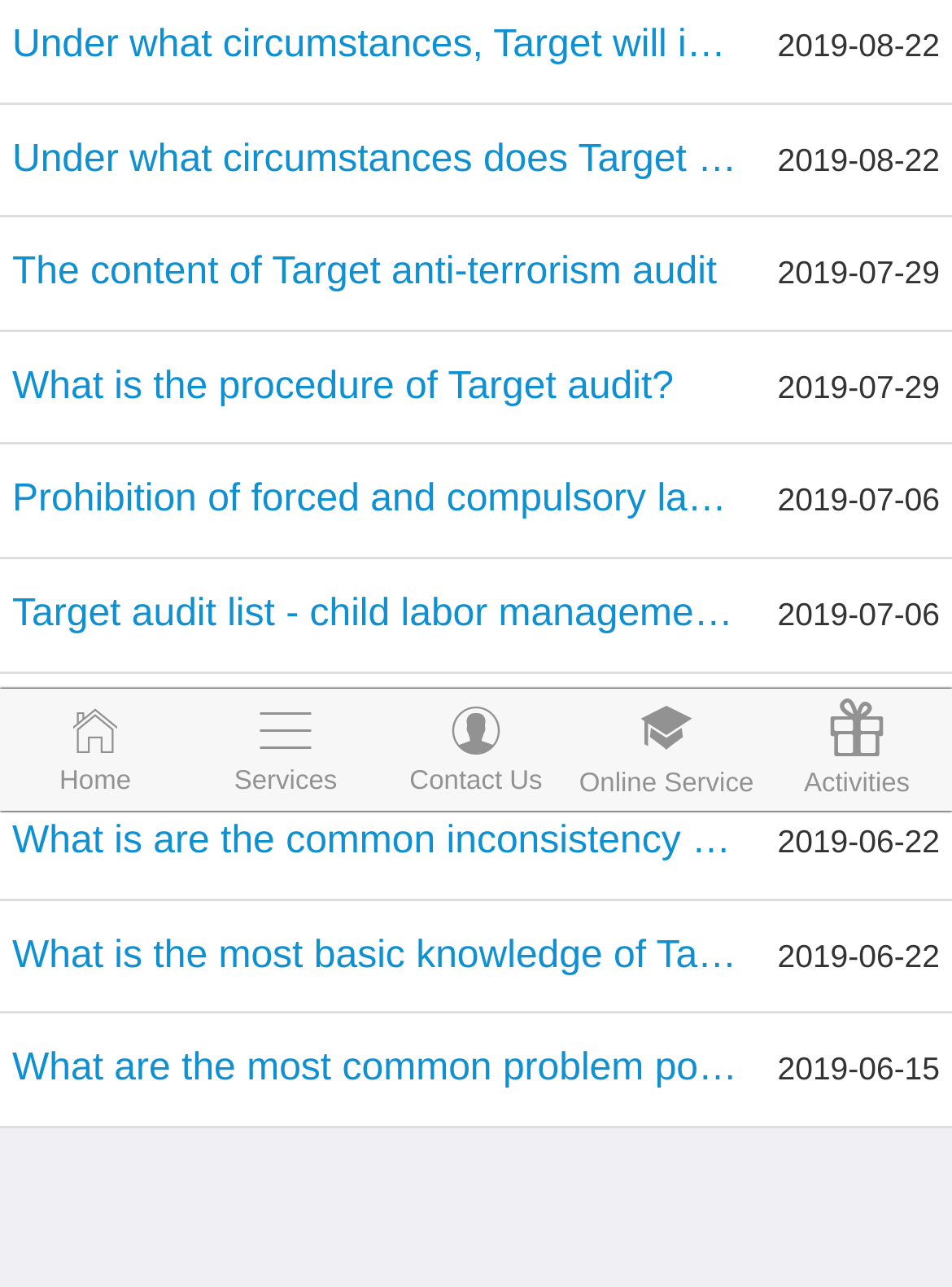Bounding box coordinates are given in the format (top-left x, top-left y, bottom-right x, bottom-right y). All values should be floating point numbers between 0 and 1. Provide the bounding box coordinate for the UI element described as: Online Service

[0.6, 0.535, 0.8, 0.63]